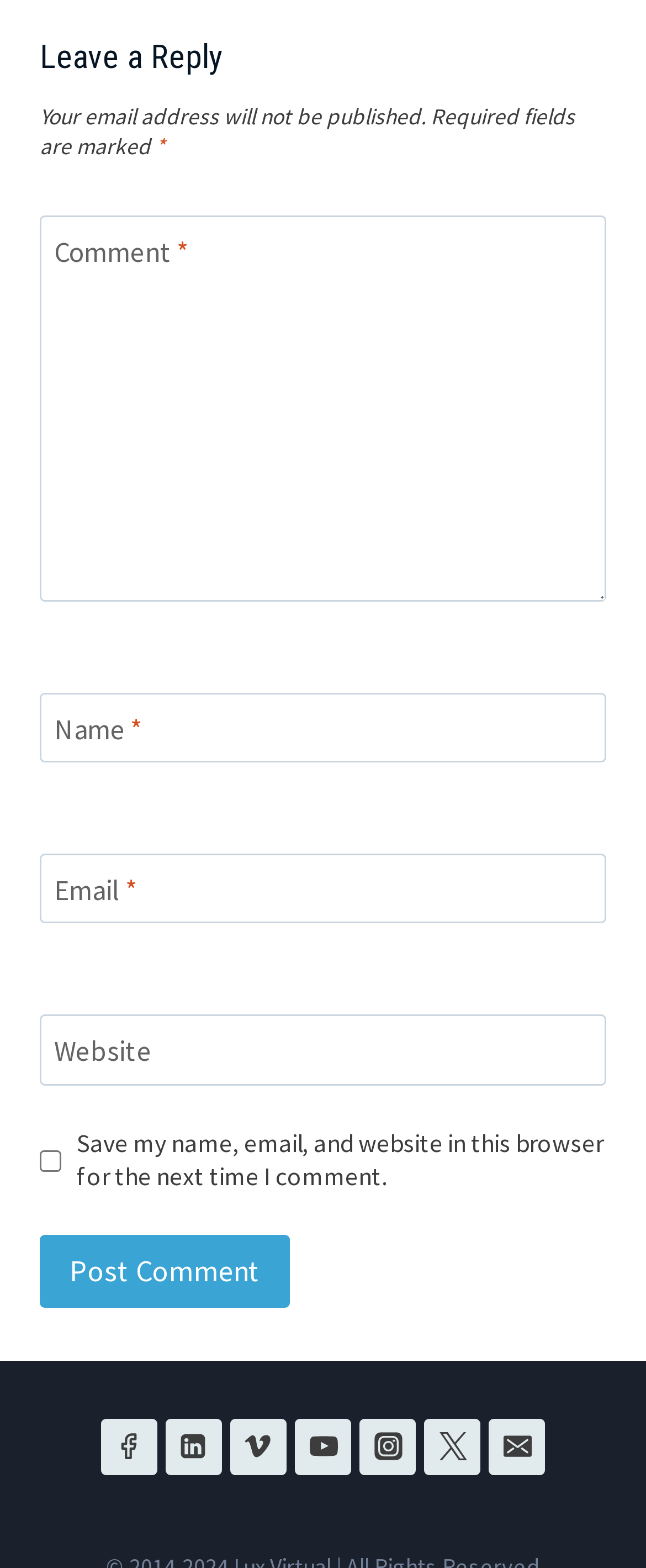Please identify the bounding box coordinates of the region to click in order to complete the given instruction: "Check the save my name checkbox". The coordinates should be four float numbers between 0 and 1, i.e., [left, top, right, bottom].

[0.062, 0.733, 0.095, 0.747]